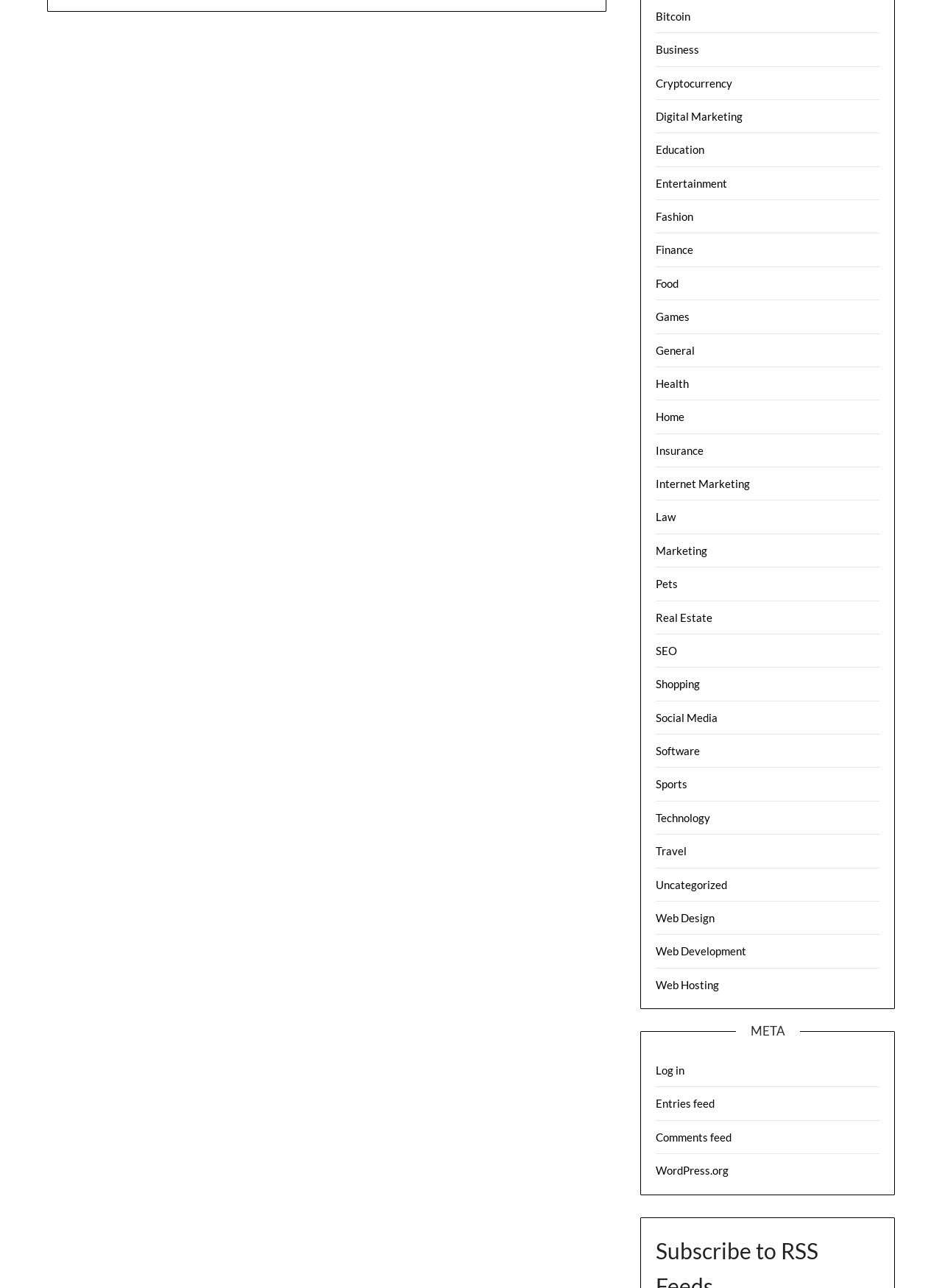Can you identify the bounding box coordinates of the clickable region needed to carry out this instruction: 'Go to the 'Health' page'? The coordinates should be four float numbers within the range of 0 to 1, stated as [left, top, right, bottom].

None